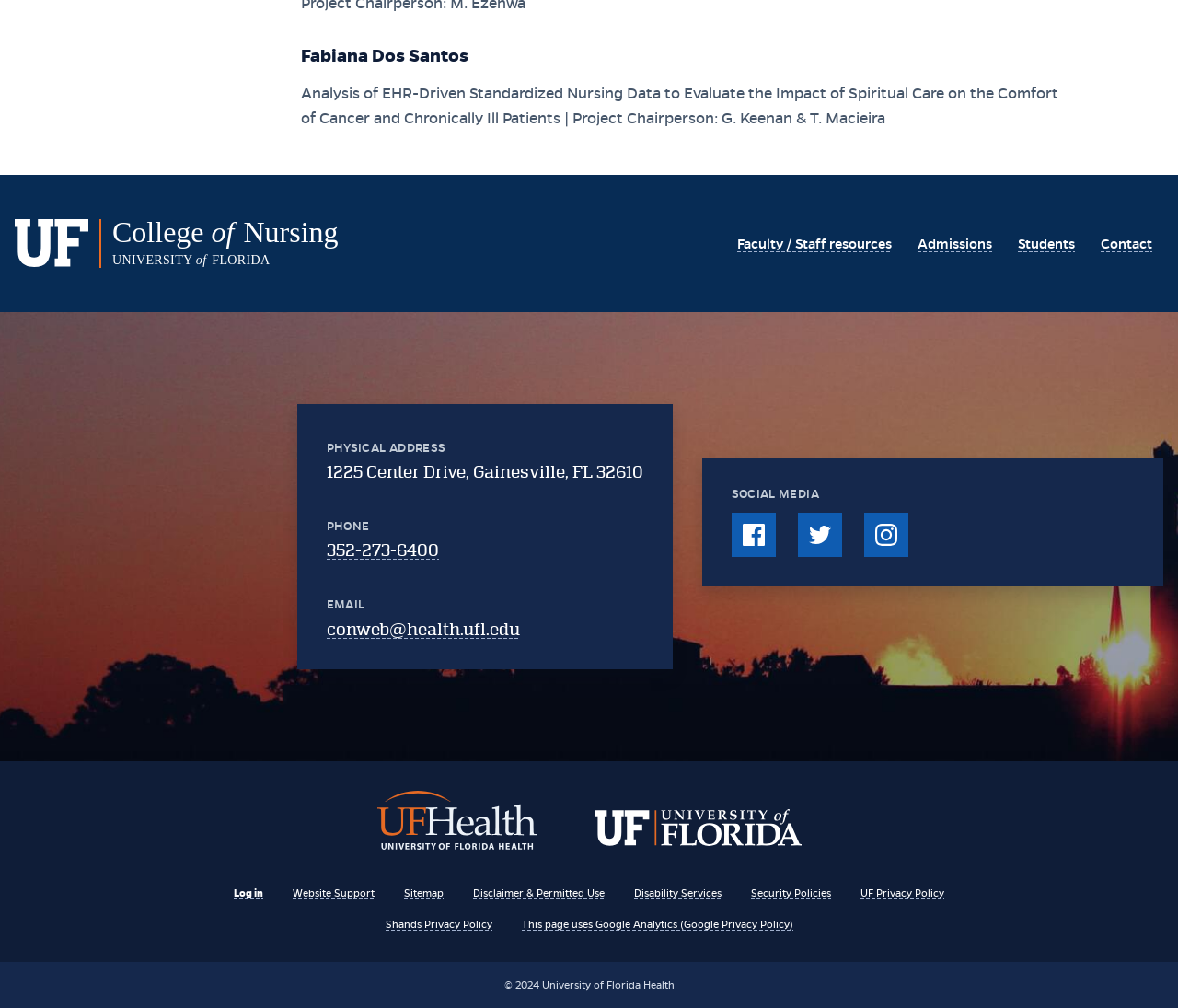Could you find the bounding box coordinates of the clickable area to complete this instruction: "View Utility Links"?

[0.616, 0.229, 0.988, 0.254]